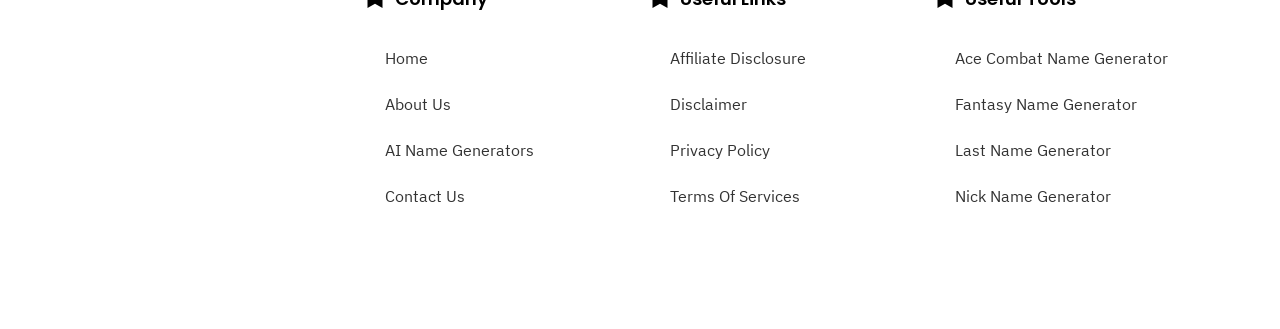How many sections of links are there on the webpage?
Please give a well-detailed answer to the question.

I identified three sections of links on the webpage by analyzing the x1 coordinates of the links. The left section has links 'Home', 'About Us', 'AI Name Generators', and 'Contact Us', the middle section has links 'Affiliate Disclosure', 'Disclaimer', 'Privacy Policy', and 'Terms Of Services', and the right section has links 'Ace Combat Name Generator', 'Fantasy Name Generator', 'Last Name Generator', and 'Nick Name Generator'.